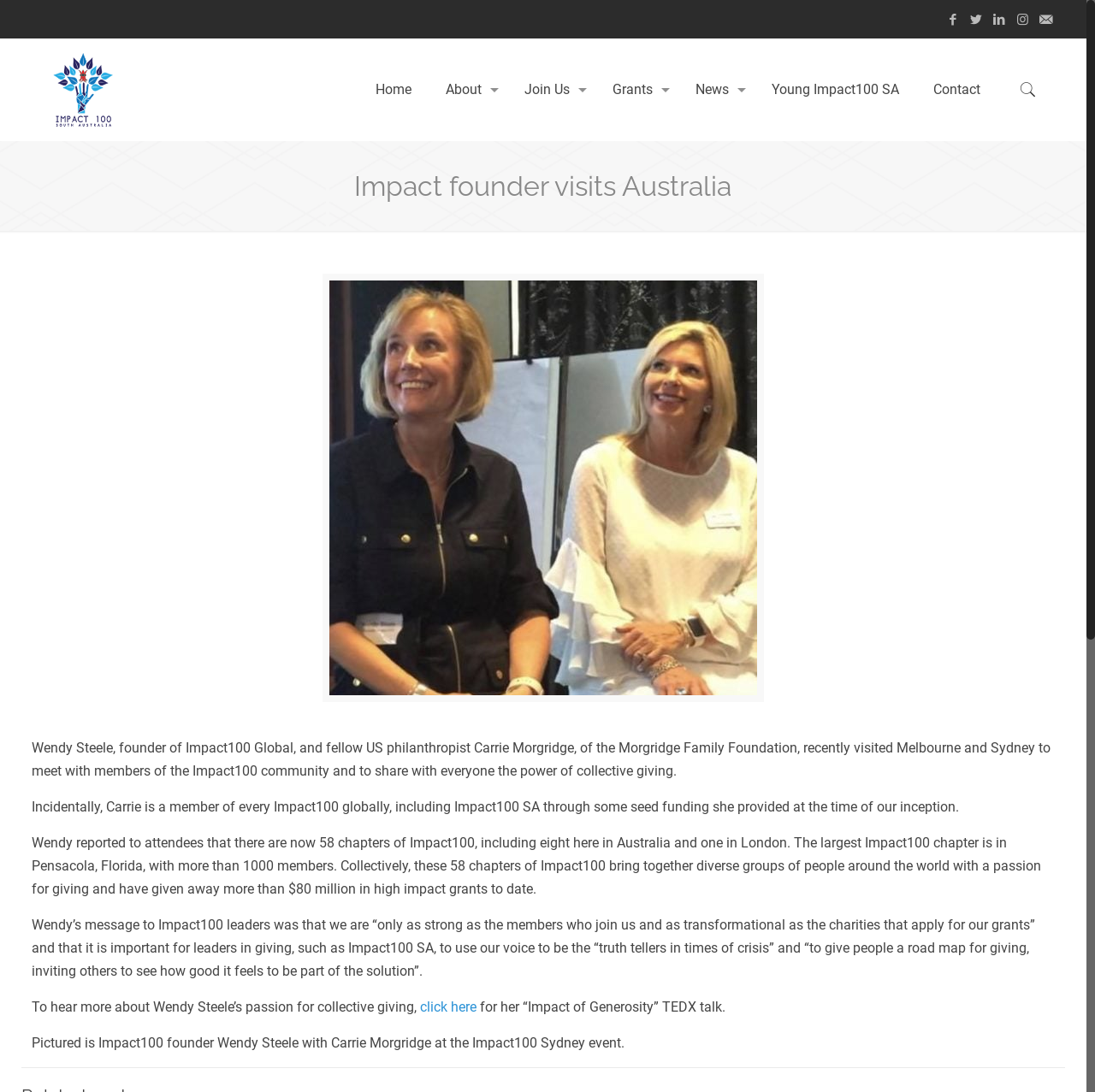Look at the image and give a detailed response to the following question: What is the topic of Wendy Steele's TEDX talk?

I found the answer by reading the text on the webpage, specifically the sentence 'To hear more about Wendy Steele’s passion for collective giving, click here for her “Impact of Generosity” TEDX talk.'